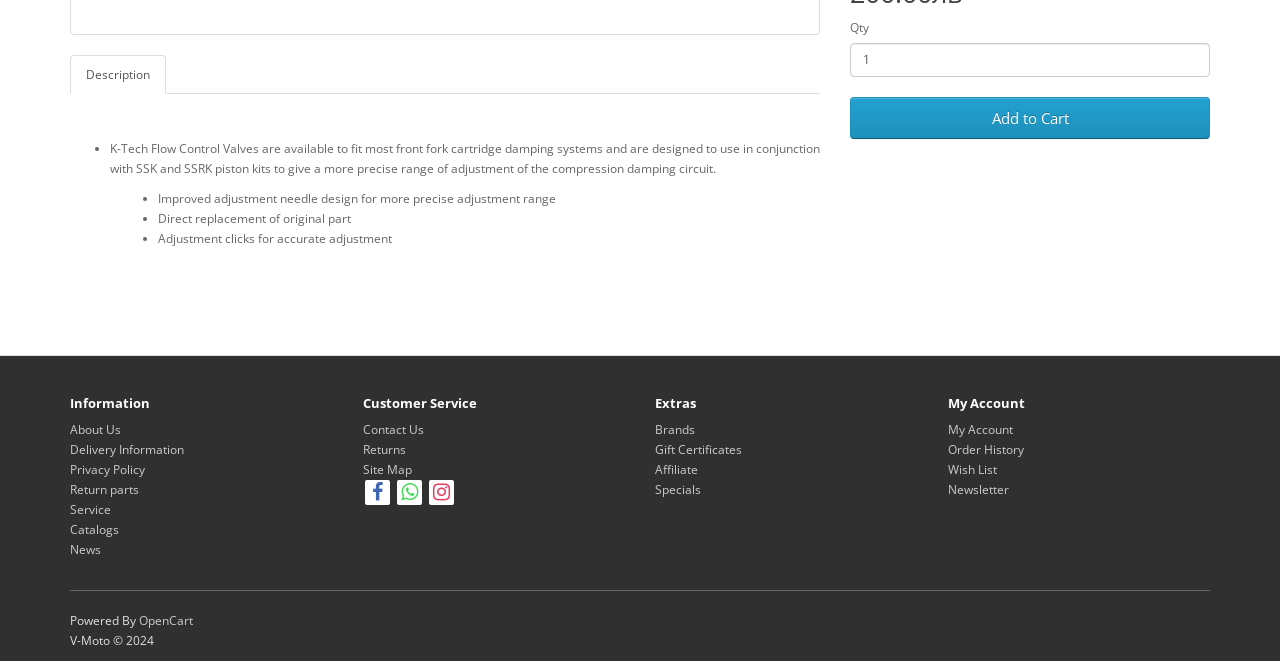Please determine the bounding box coordinates for the UI element described here. Use the format (top-left x, top-left y, bottom-right x, bottom-right y) with values bounded between 0 and 1: Specials

[0.512, 0.728, 0.548, 0.754]